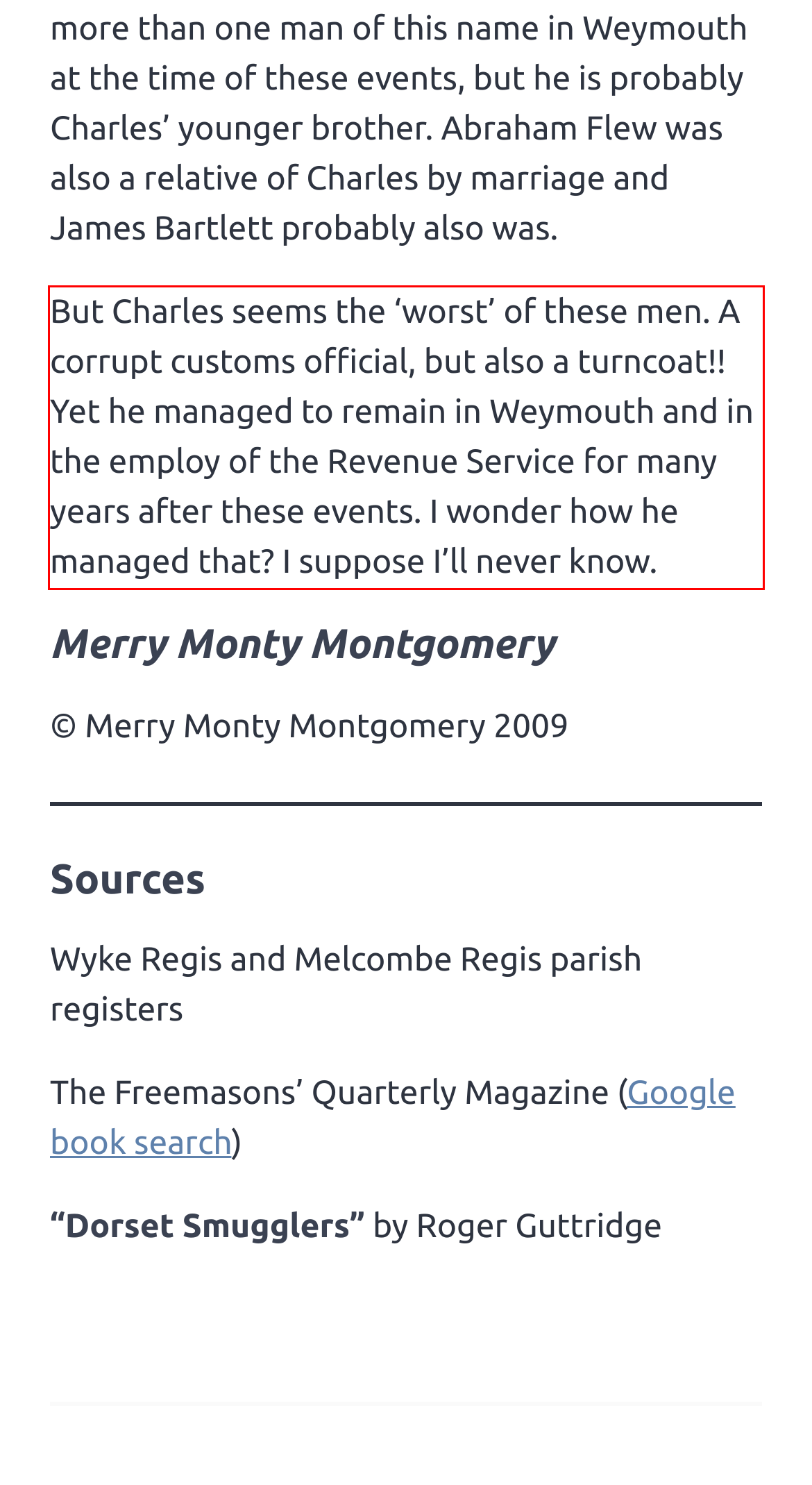Please identify and extract the text from the UI element that is surrounded by a red bounding box in the provided webpage screenshot.

But Charles seems the ‘worst’ of these men. A corrupt customs official, but also a turncoat!! Yet he managed to remain in Weymouth and in the employ of the Revenue Service for many years after these events. I wonder how he managed that? I suppose I’ll never know.